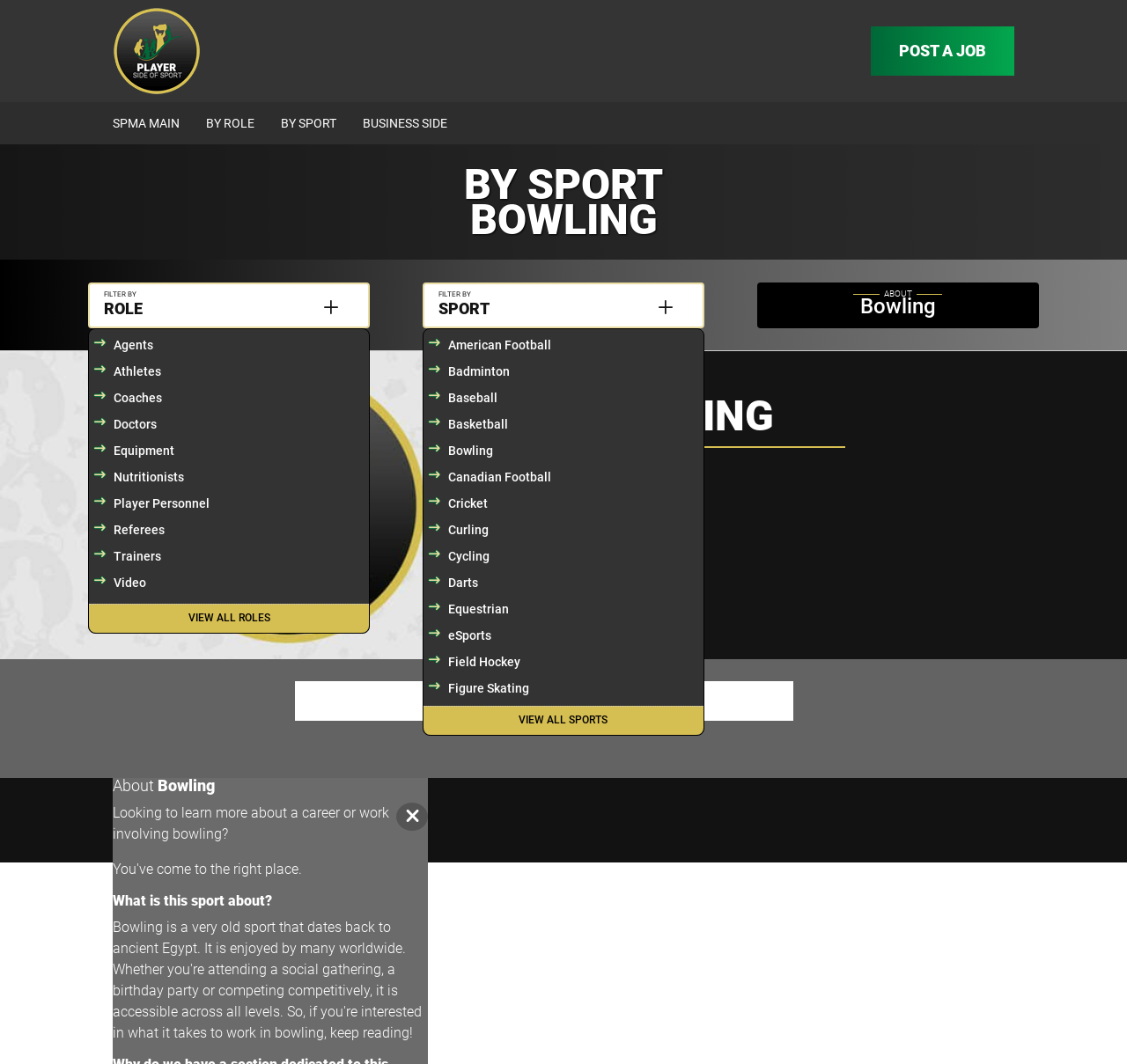From the webpage screenshot, predict the bounding box coordinates (top-left x, top-left y, bottom-right x, bottom-right y) for the UI element described here: Doctors

[0.079, 0.387, 0.328, 0.408]